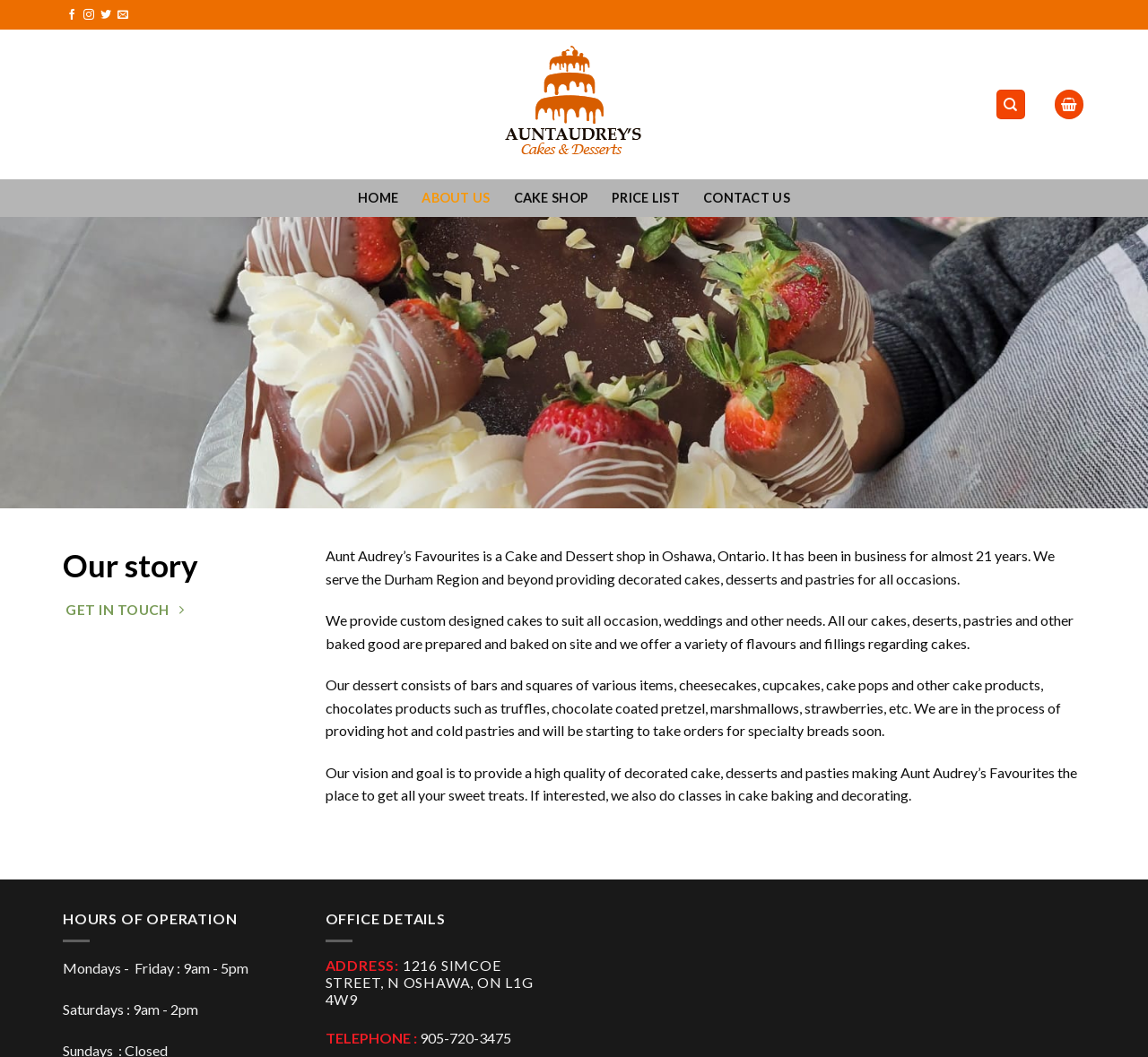What type of products does the cake shop offer?
Provide an in-depth and detailed answer to the question.

I found the type of products offered by the cake shop by reading the text content of the StaticText elements that describe the shop's offerings, including 'decorated cakes, desserts and pastries for all occasions', 'custom designed cakes', 'bars and squares of various items, cheesecakes, cupcakes, cake pops and other cake products', and 'hot and cold pastries'.